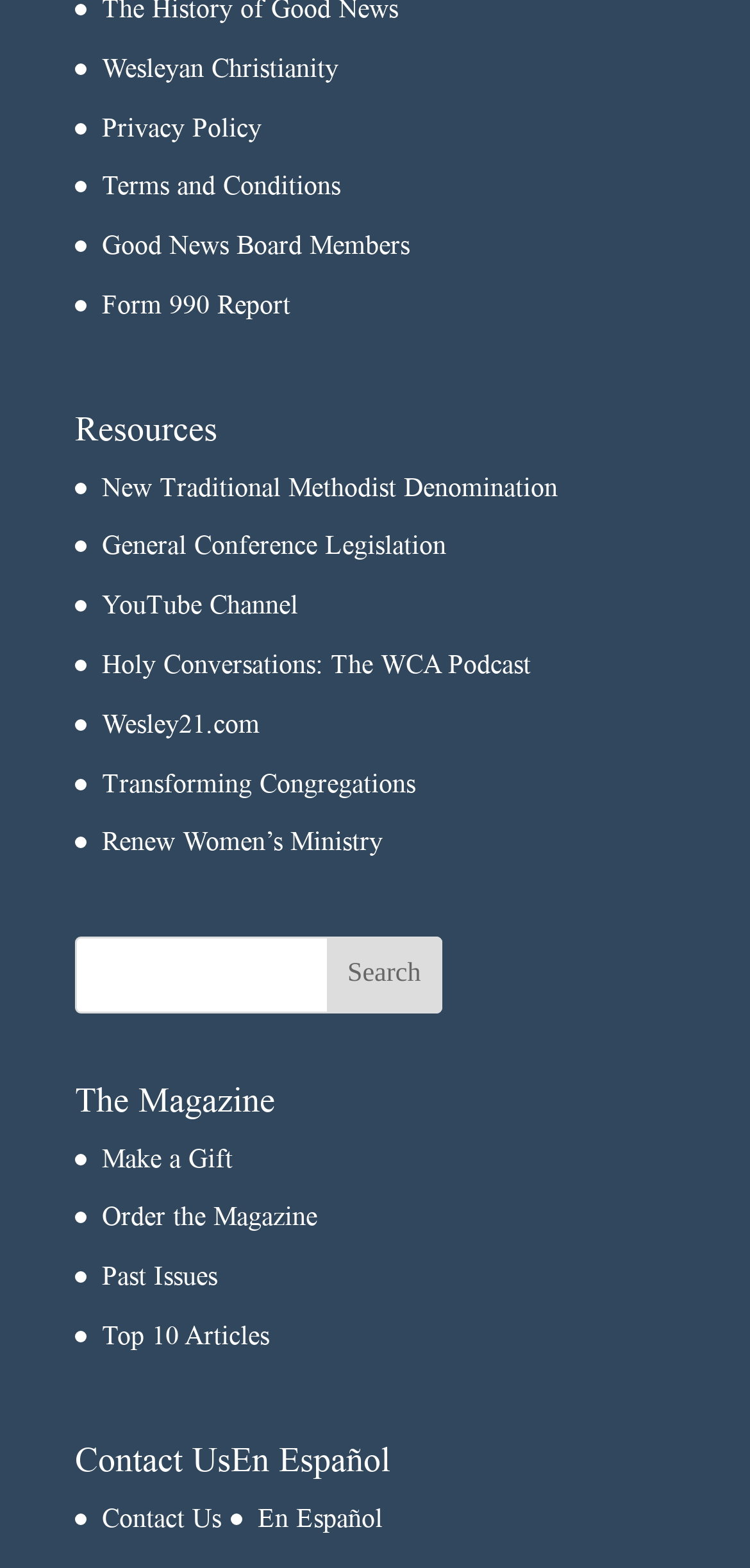Please provide a one-word or short phrase answer to the question:
How many links are there in the resources section?

9